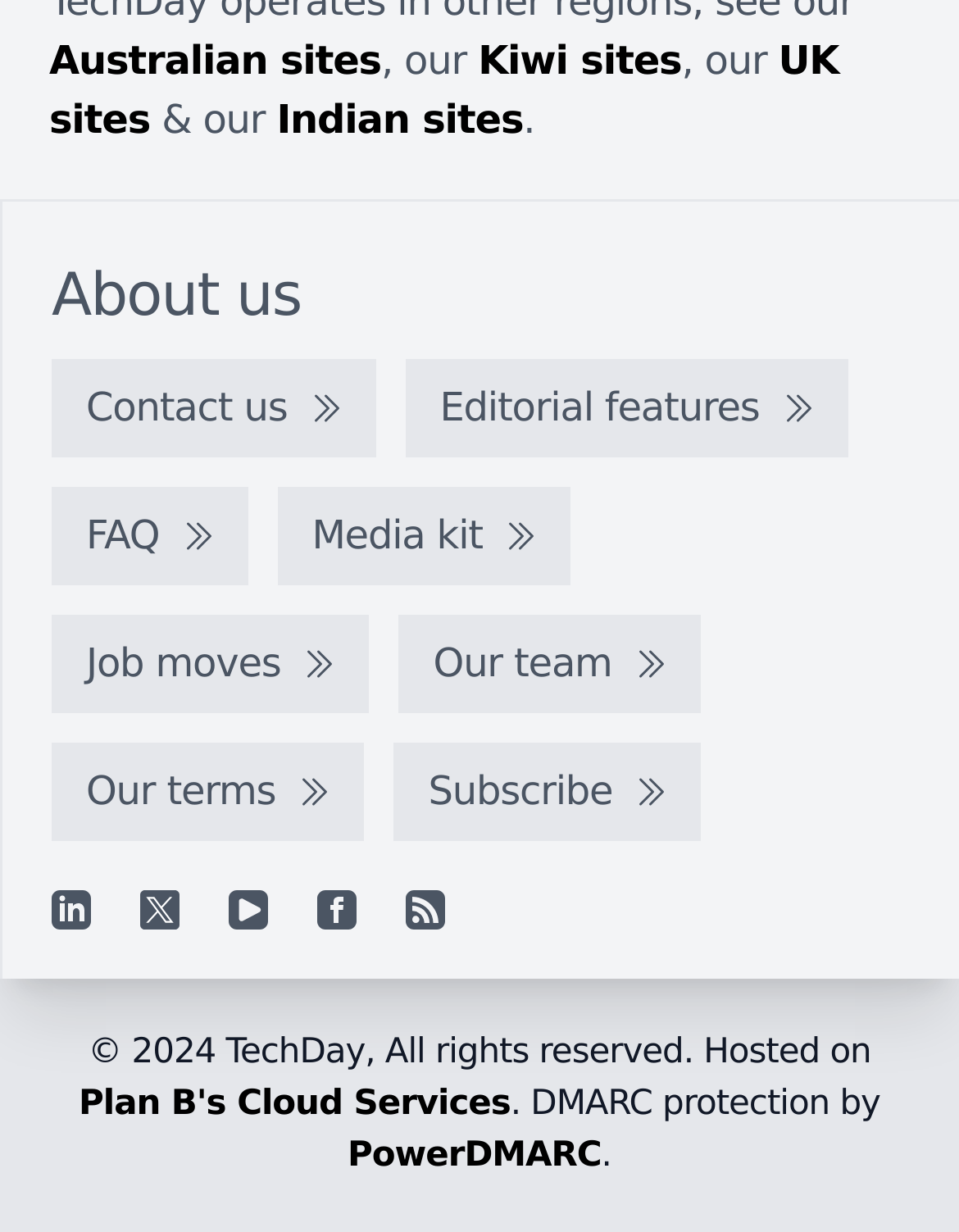Given the description "Plan B's Cloud Services", determine the bounding box of the corresponding UI element.

[0.082, 0.881, 0.532, 0.913]